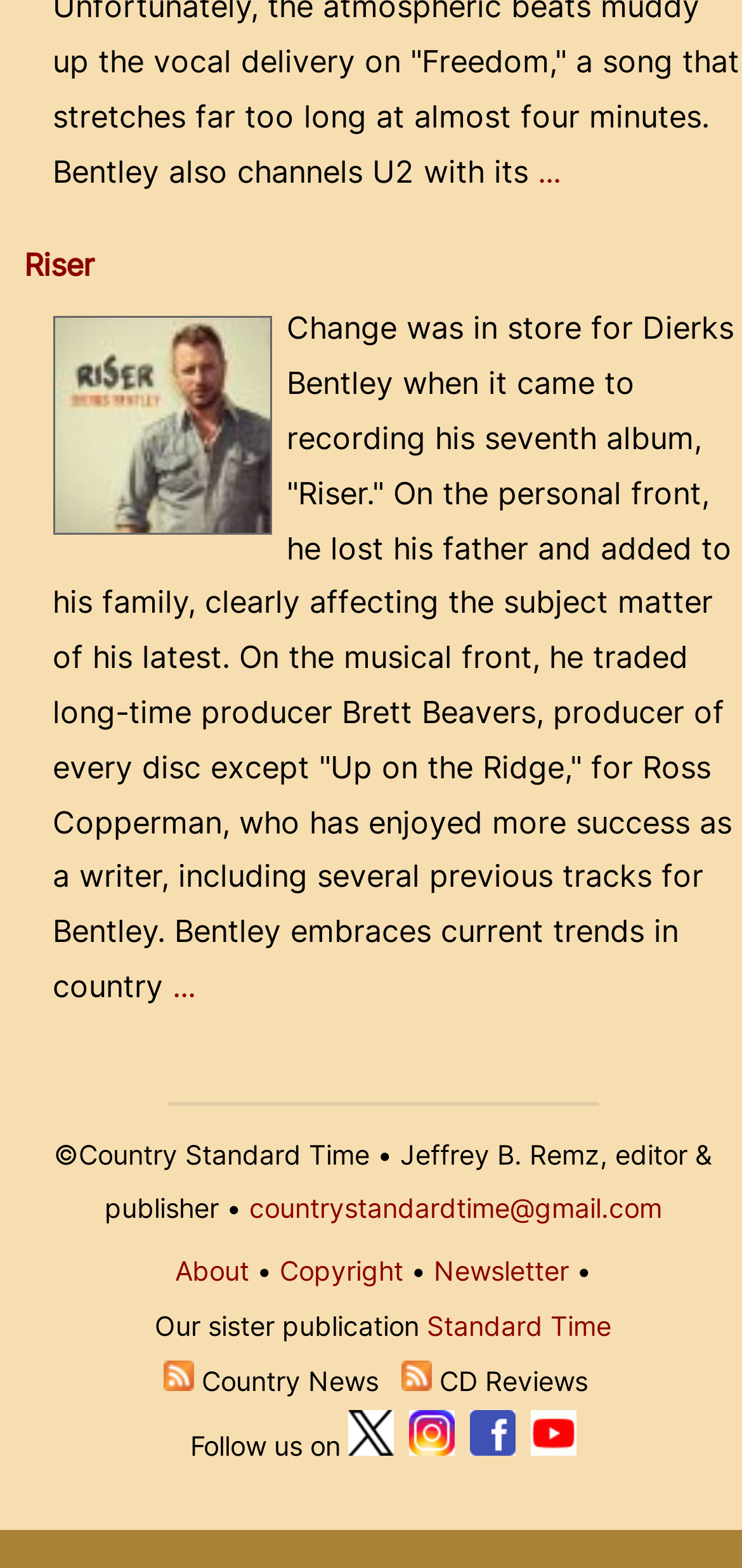Please locate the bounding box coordinates of the element that should be clicked to achieve the given instruction: "Click on the link to read about the copyright".

[0.377, 0.8, 0.543, 0.821]